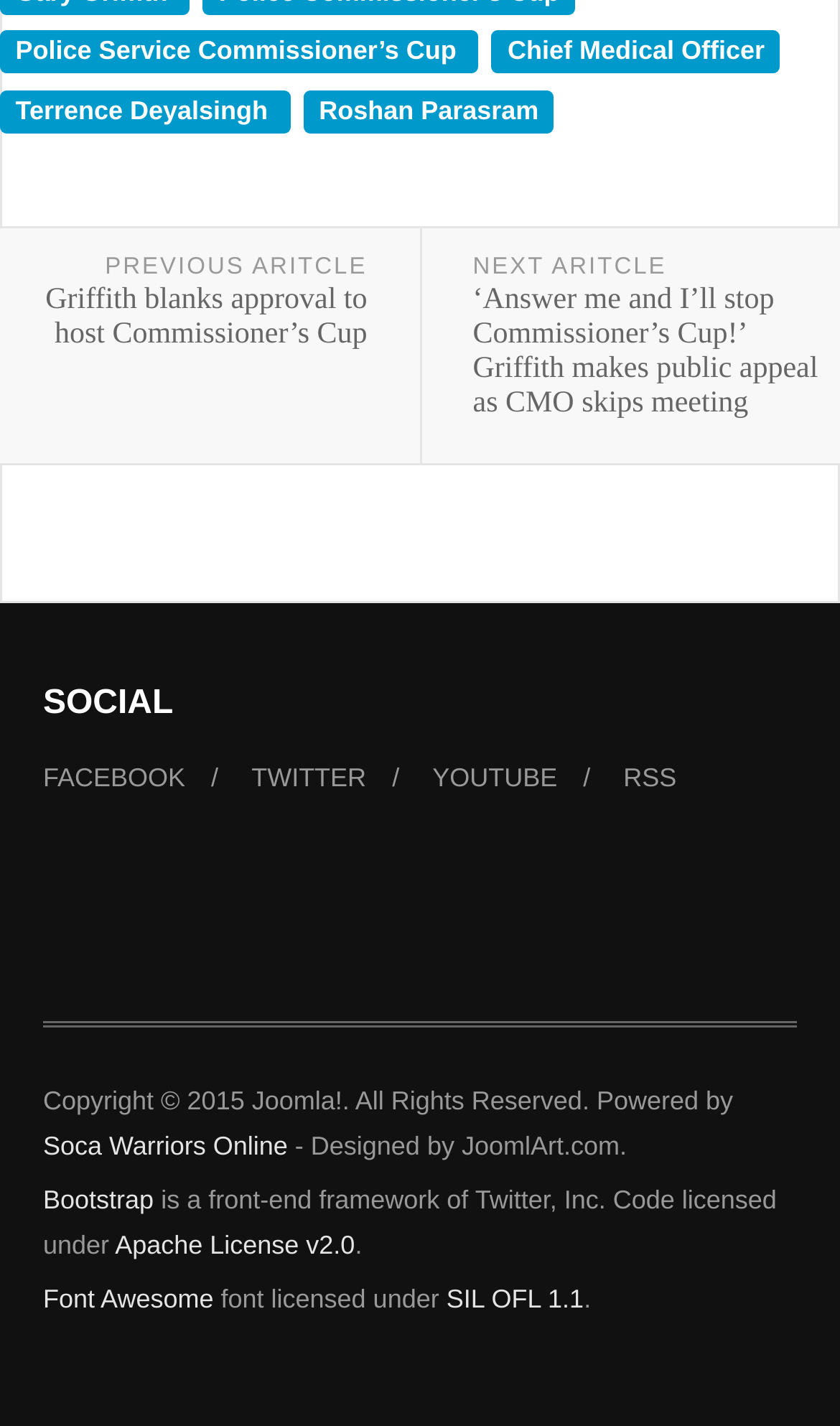Please identify the bounding box coordinates of the area I need to click to accomplish the following instruction: "Click on Police Service Commissioner’s Cup".

[0.0, 0.022, 0.57, 0.052]